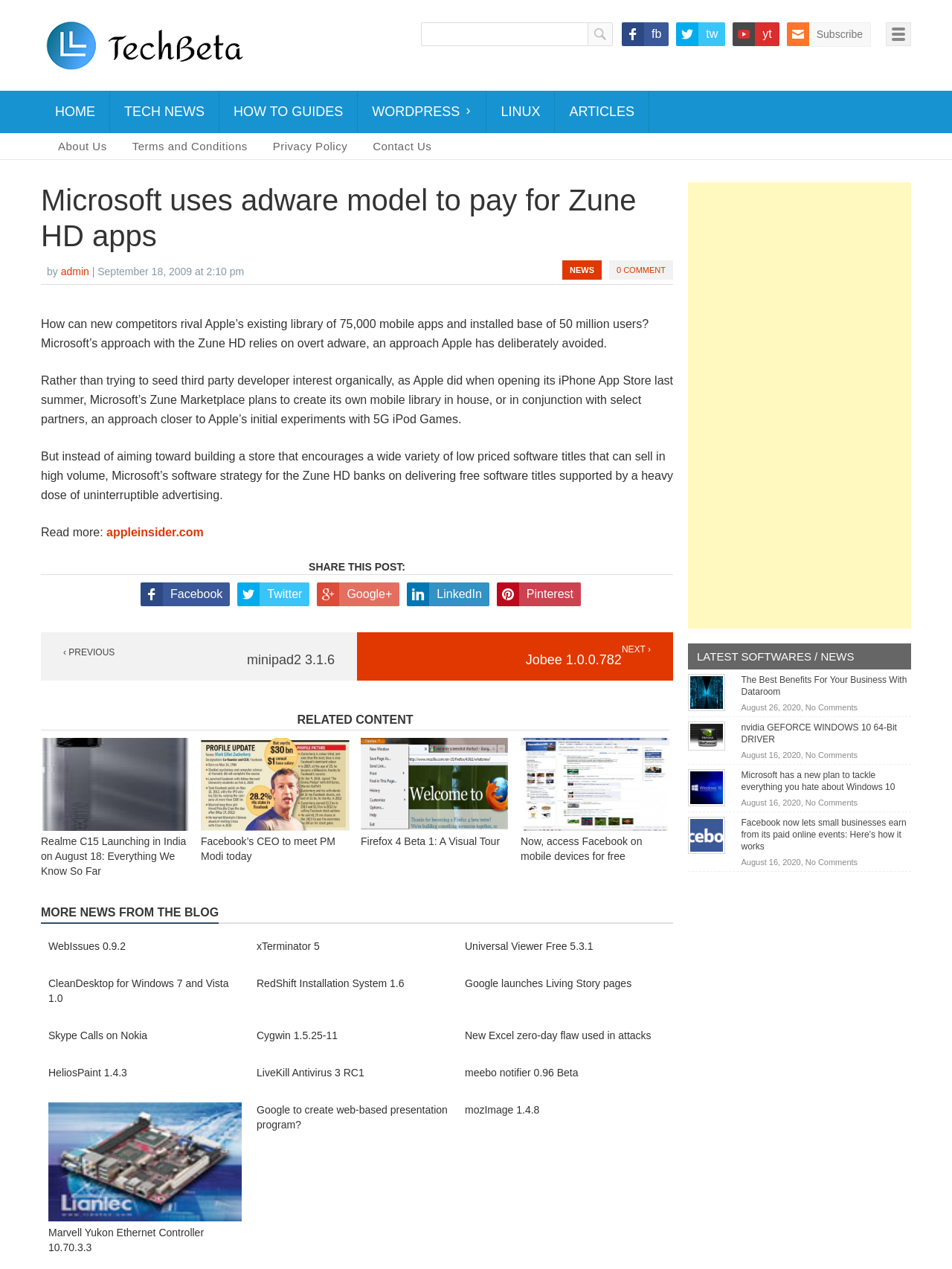Identify the bounding box coordinates of the section that should be clicked to achieve the task described: "Search for something in the search box".

[0.442, 0.018, 0.617, 0.036]